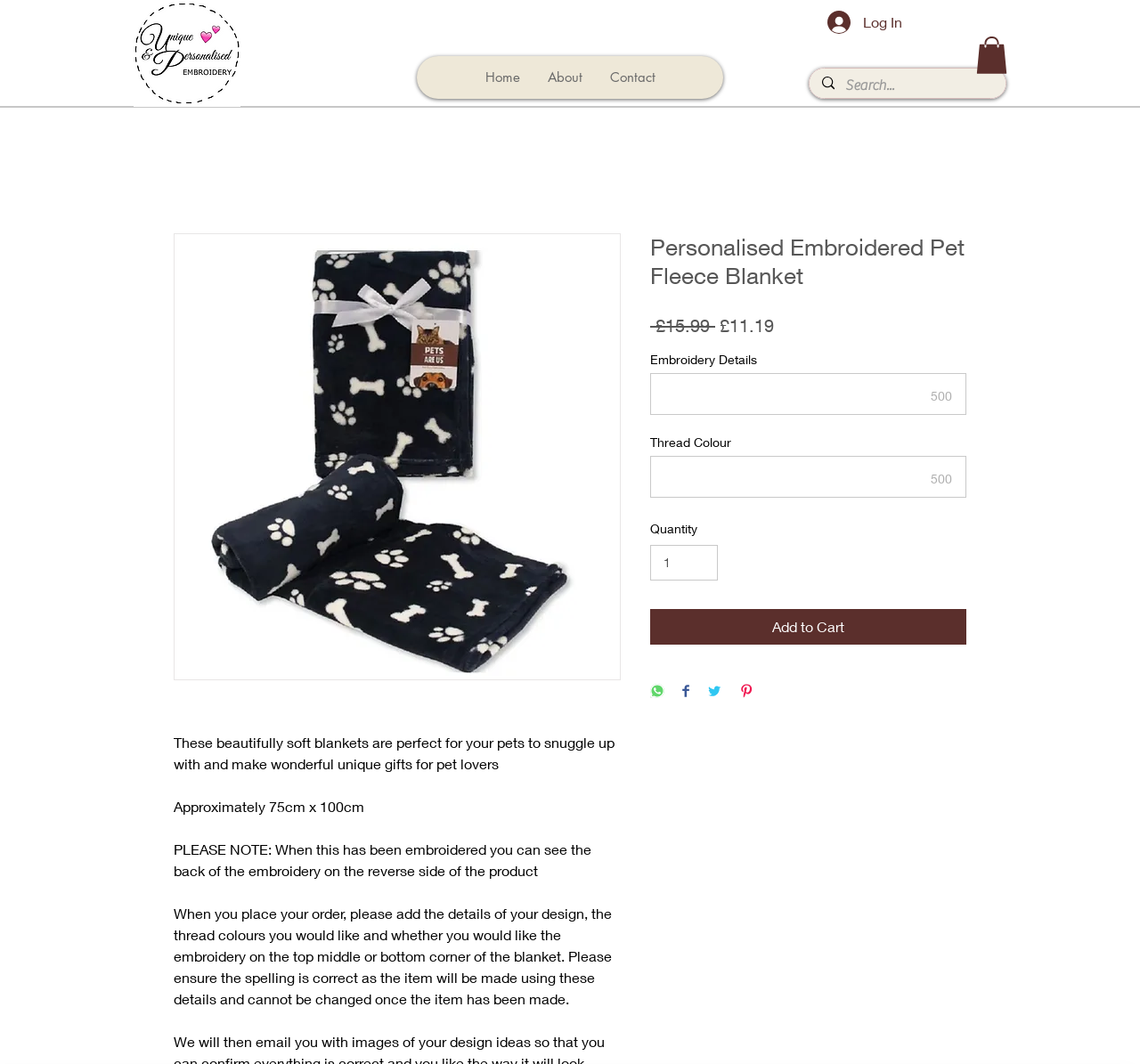Give a succinct answer to this question in a single word or phrase: 
How many thread color options are available?

Not specified